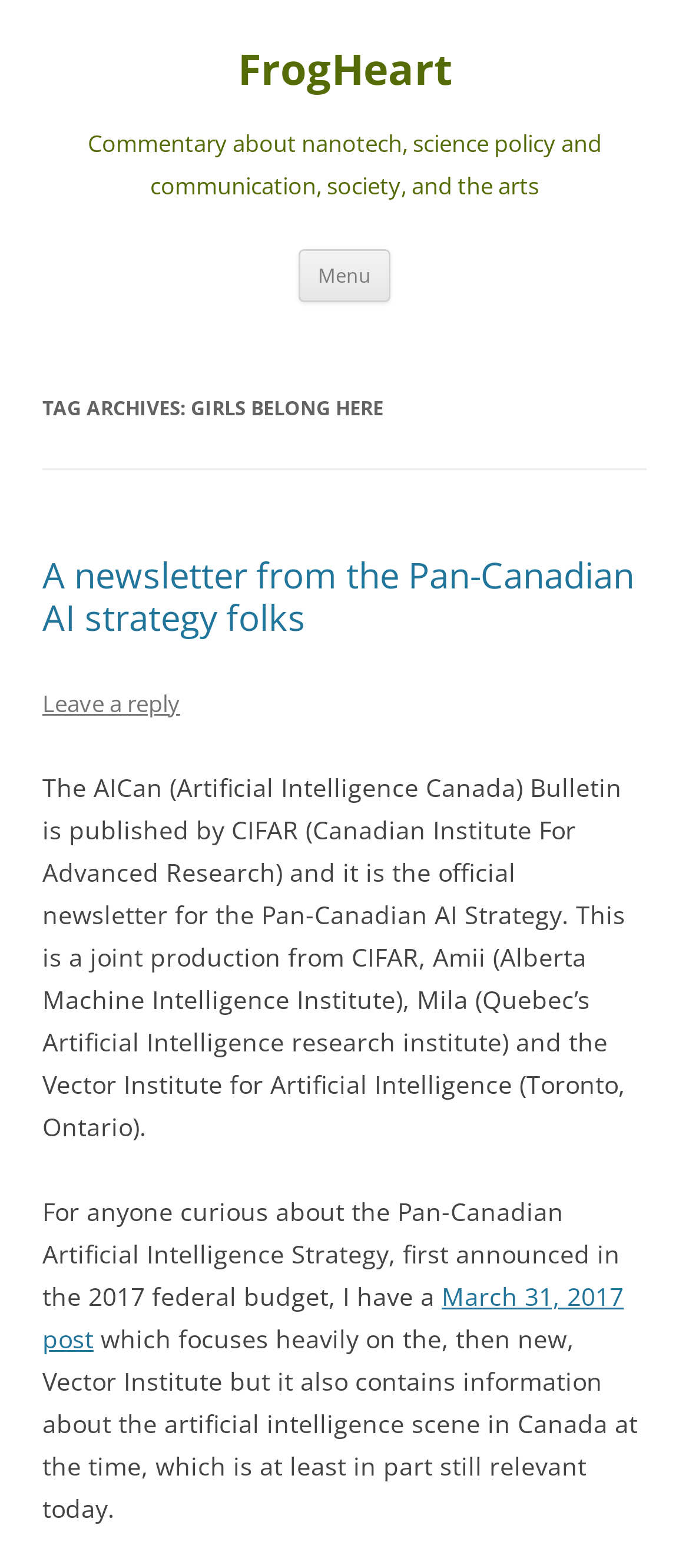Give a comprehensive overview of the webpage, including key elements.

The webpage is about the "Girls Belong Here" initiative, with a focus on FrogHeart, a platform that discusses nanotechnology, science policy, communication, society, and the arts. 

At the top, there is a heading with the title "FrogHeart" and a link with the same name. Below it, there is a longer heading that provides a brief description of the platform's focus areas. 

To the right of the top heading, there is a button labeled "Menu" and a link that allows users to "Skip to content". 

Below these elements, there is a section with a heading that reads "TAG ARCHIVES: GIRLS BELONG HERE". This section contains a subheading about a newsletter from the Pan-Canadian AI strategy folks, which is a joint production from several Canadian research institutions. 

Underneath the subheading, there are two links: one to the newsletter and another to leave a reply. The newsletter's content is summarized in a few paragraphs of text, which discuss the Pan-Canadian AI Strategy and its history. There is also a link to a related post from March 31, 2017.